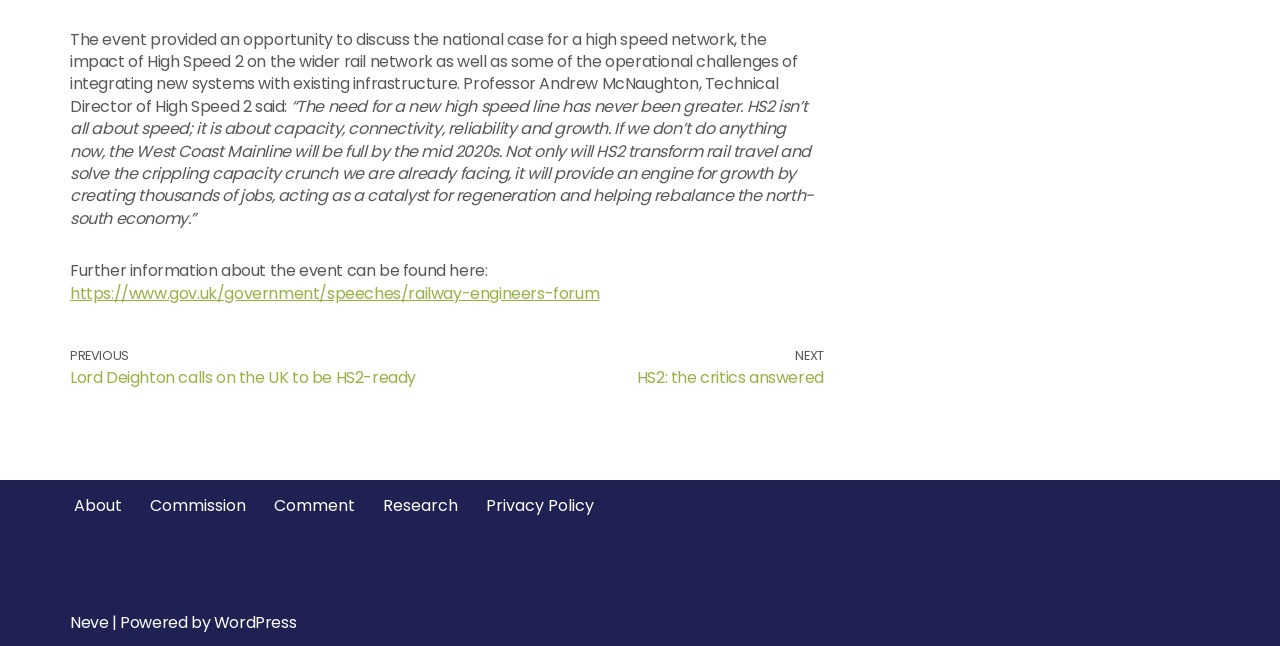Respond with a single word or phrase to the following question:
What platform is powering the website?

WordPress